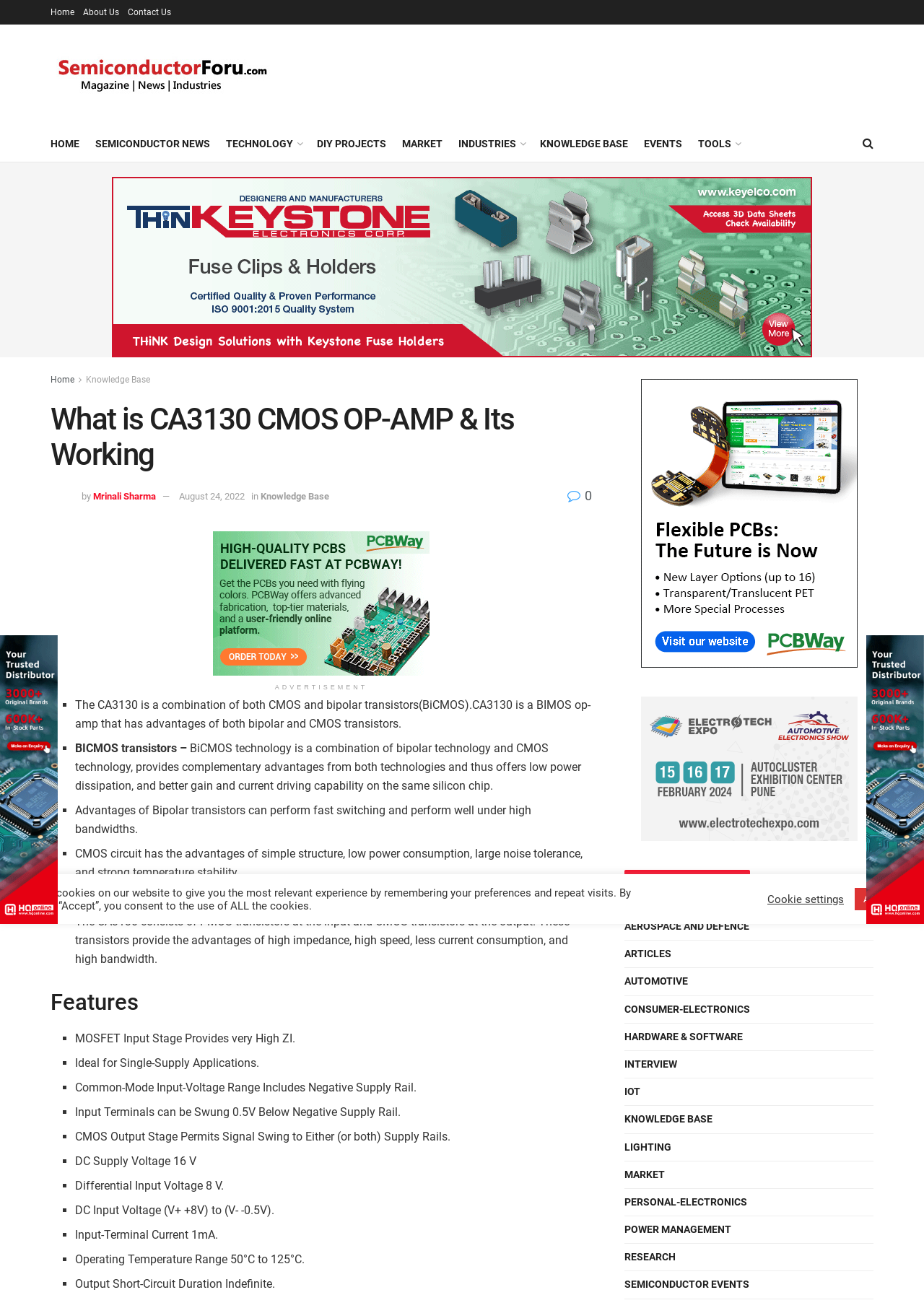Please identify the bounding box coordinates of the element that needs to be clicked to execute the following command: "Read the article by Mrinali Sharma". Provide the bounding box using four float numbers between 0 and 1, formatted as [left, top, right, bottom].

[0.101, 0.375, 0.169, 0.383]